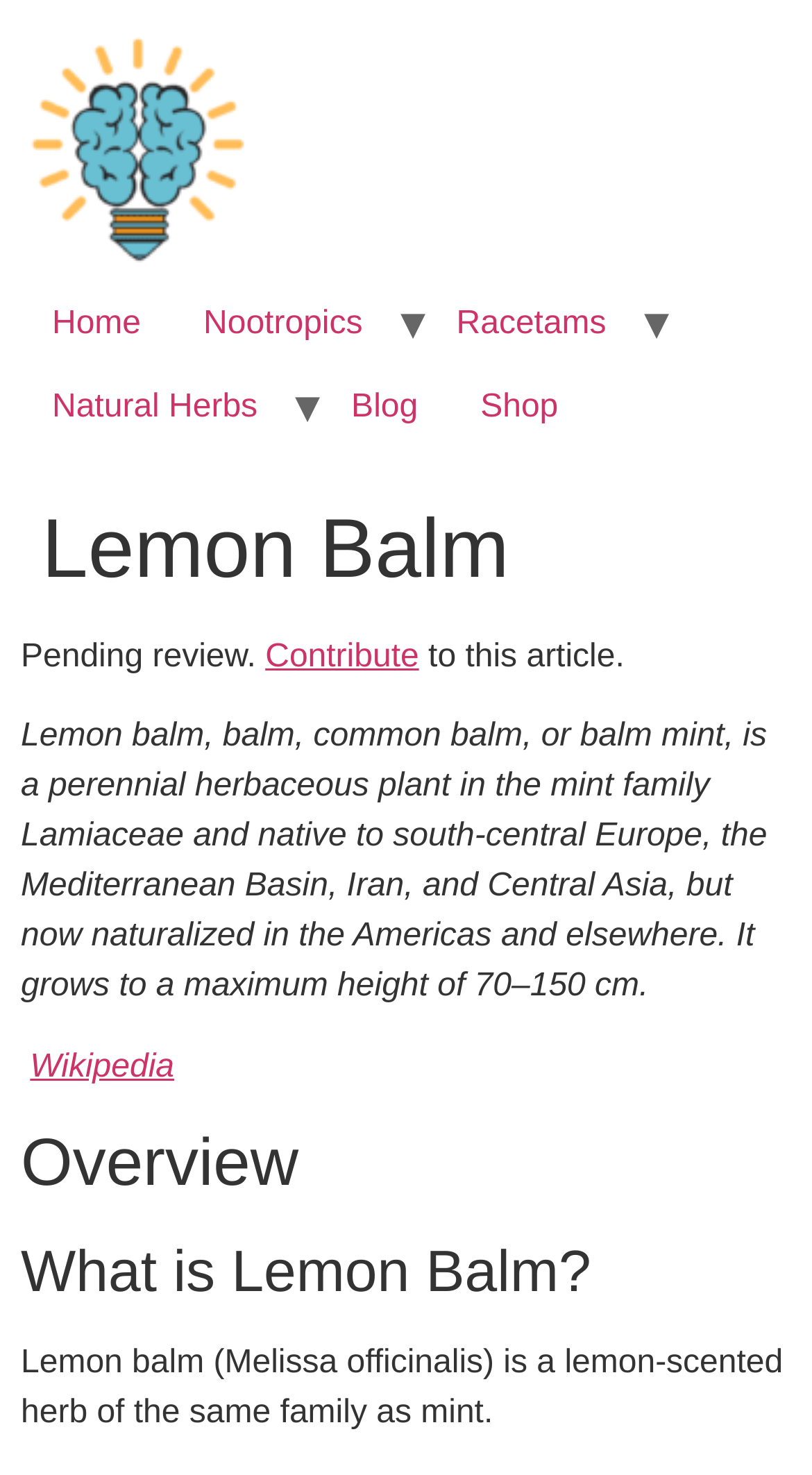Given the description: "Wikipedia", determine the bounding box coordinates of the UI element. The coordinates should be formatted as four float numbers between 0 and 1, [left, top, right, bottom].

[0.037, 0.711, 0.215, 0.735]